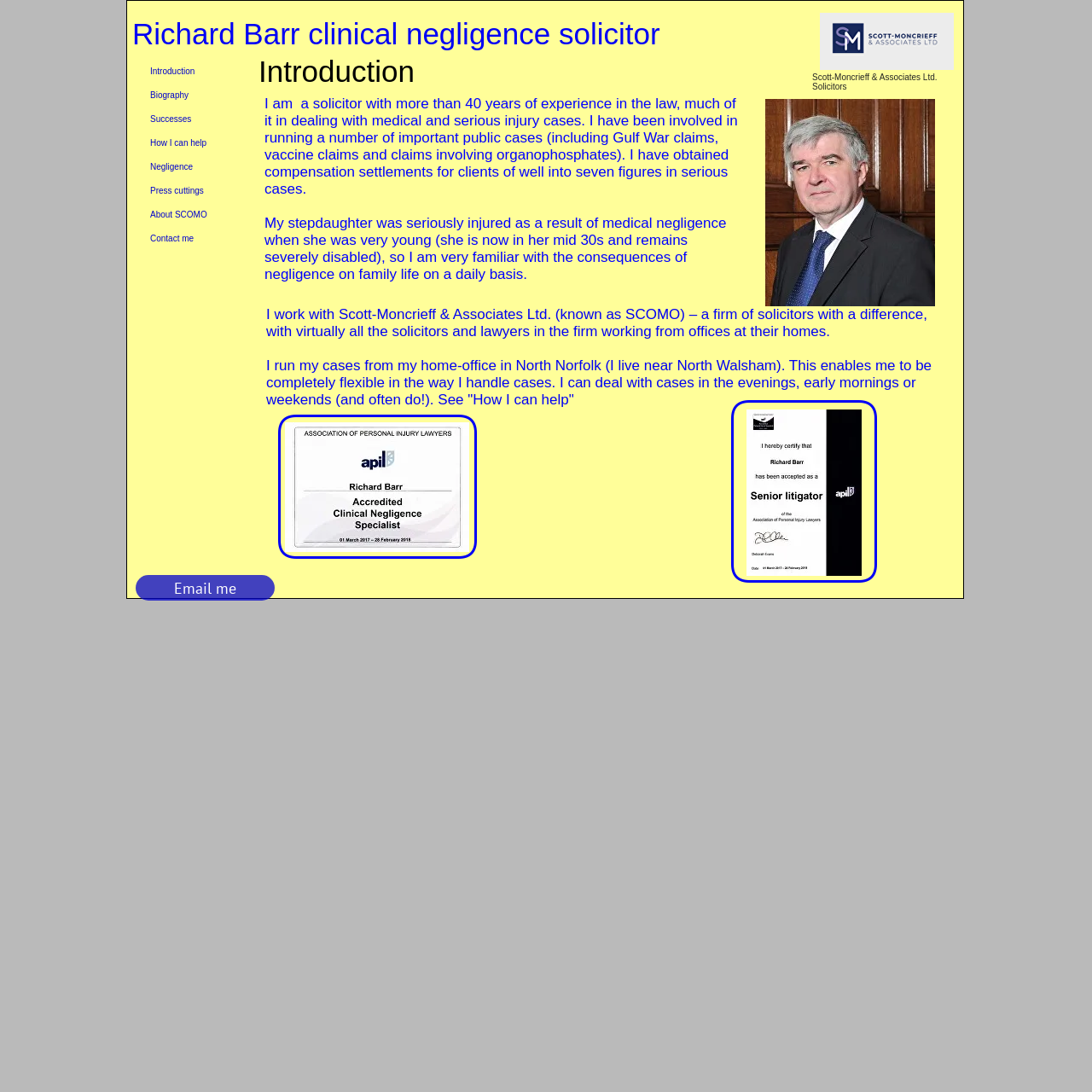What is the profession of Richard Barr?
Use the screenshot to answer the question with a single word or phrase.

Solicitor